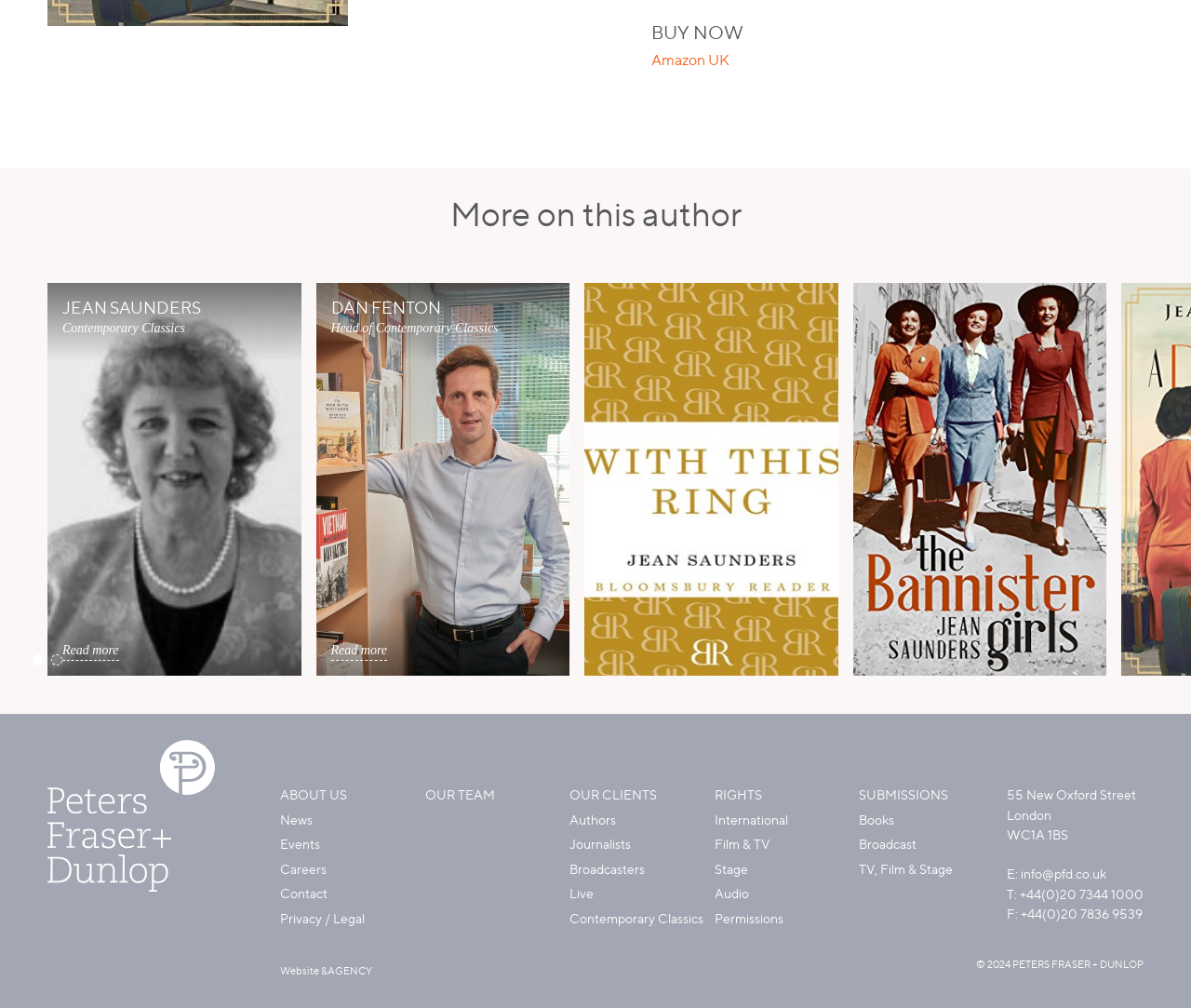Predict the bounding box of the UI element that fits this description: "Contemporary Classics".

[0.478, 0.903, 0.591, 0.92]